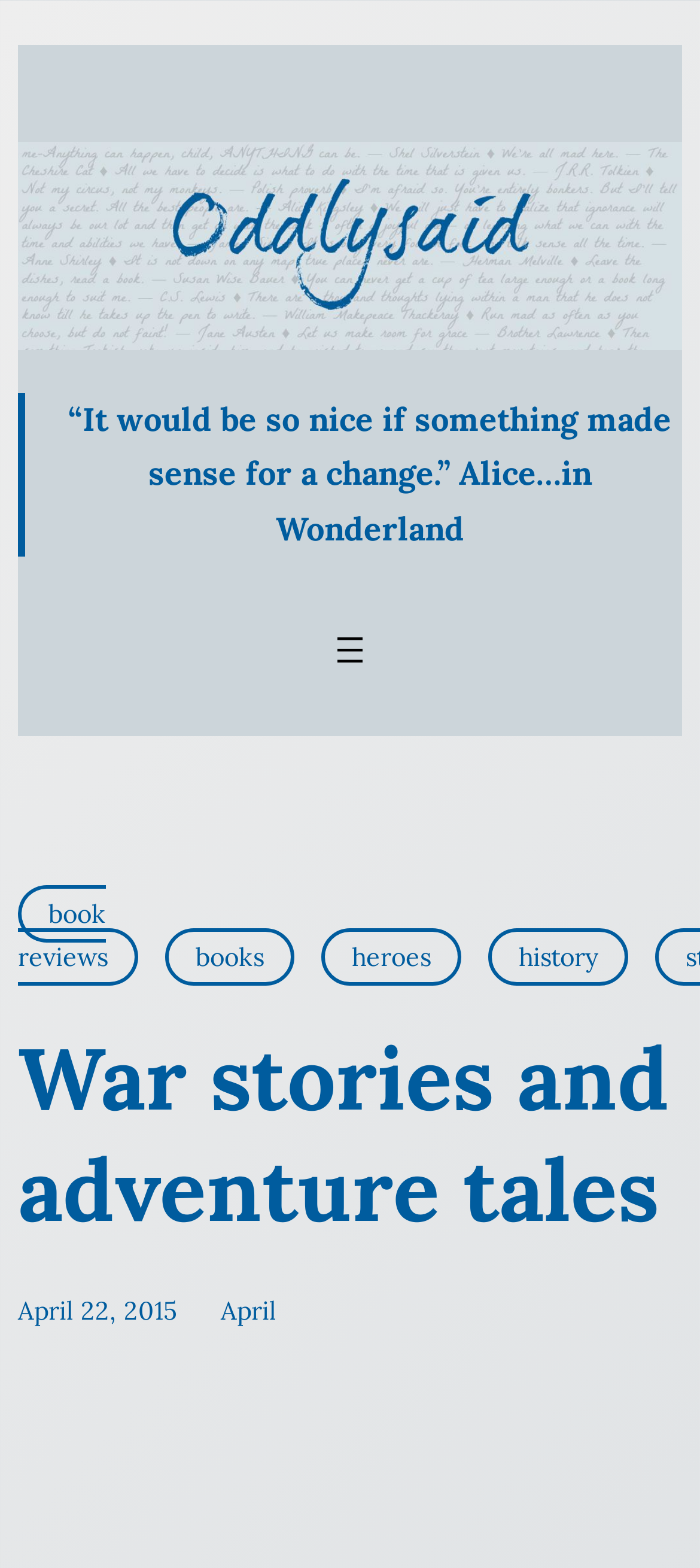Using the provided description: "aria-label="Open menu"", find the bounding box coordinates of the corresponding UI element. The output should be four float numbers between 0 and 1, in the format [left, top, right, bottom].

[0.469, 0.401, 0.531, 0.429]